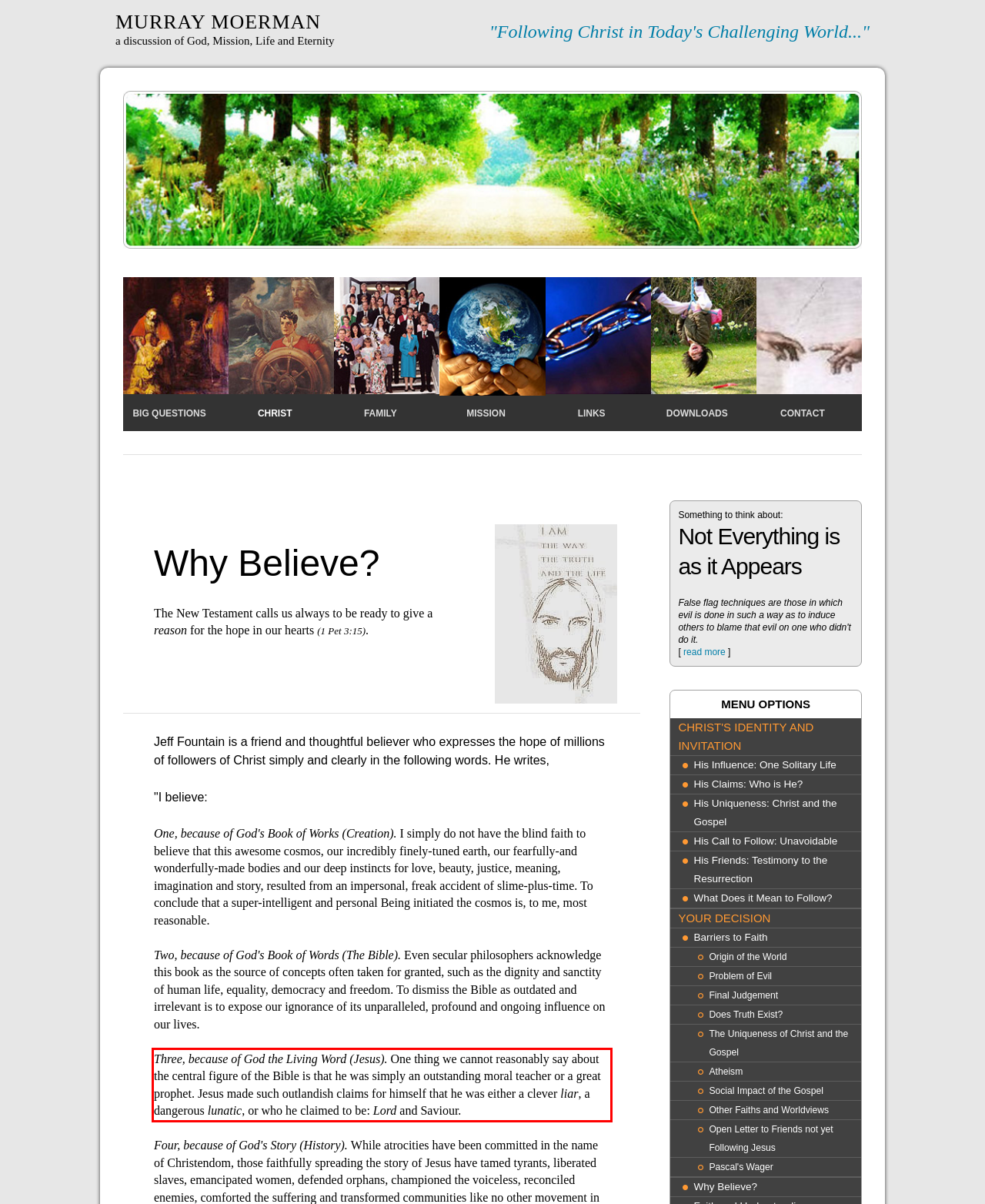You have a screenshot of a webpage with a red bounding box. Use OCR to generate the text contained within this red rectangle.

Three, because of God the Living Word (Jesus). One thing we cannot reasonably say about the central figure of the Bible is that he was simply an outstanding moral teacher or a great prophet. Jesus made such outlandish claims for himself that he was either a clever liar, a dangerous lunatic, or who he claimed to be: Lord and Saviour.